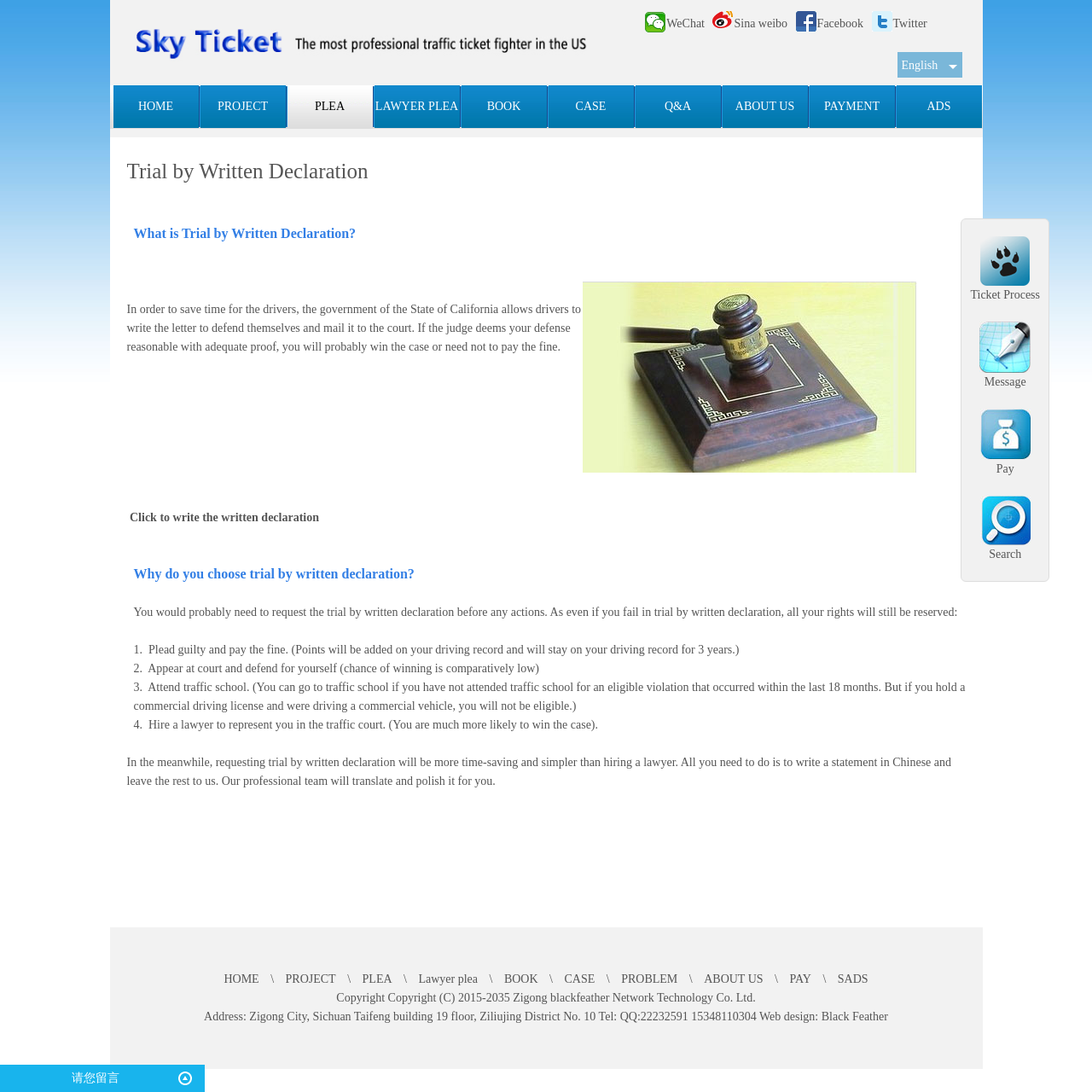Determine the bounding box for the UI element as described: "Web design: Black Feather". The coordinates should be represented as four float numbers between 0 and 1, formatted as [left, top, right, bottom].

[0.695, 0.925, 0.813, 0.937]